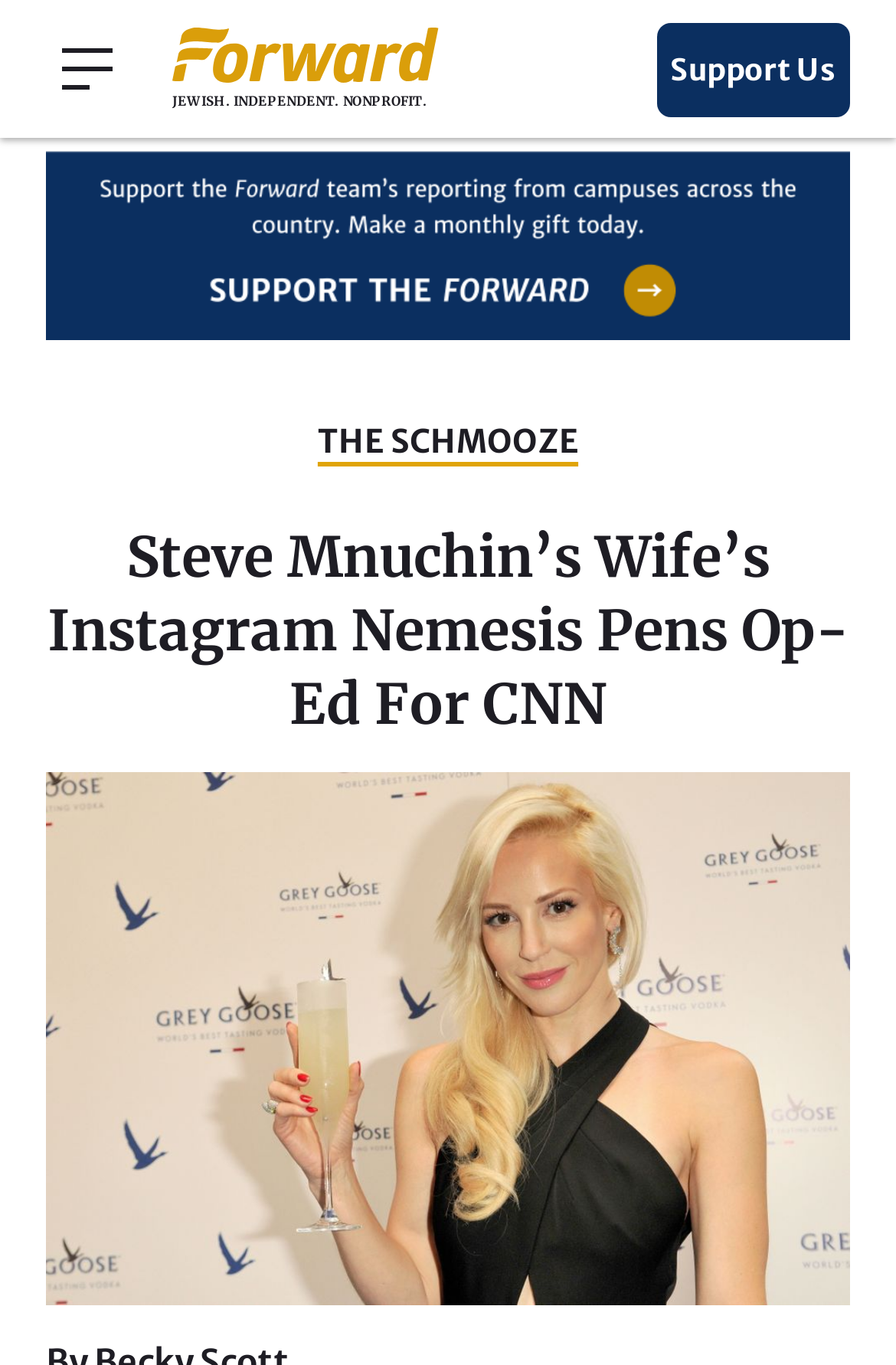Using floating point numbers between 0 and 1, provide the bounding box coordinates in the format (top-left x, top-left y, bottom-right x, bottom-right y). Locate the UI element described here: The Schmooze

[0.355, 0.304, 0.645, 0.341]